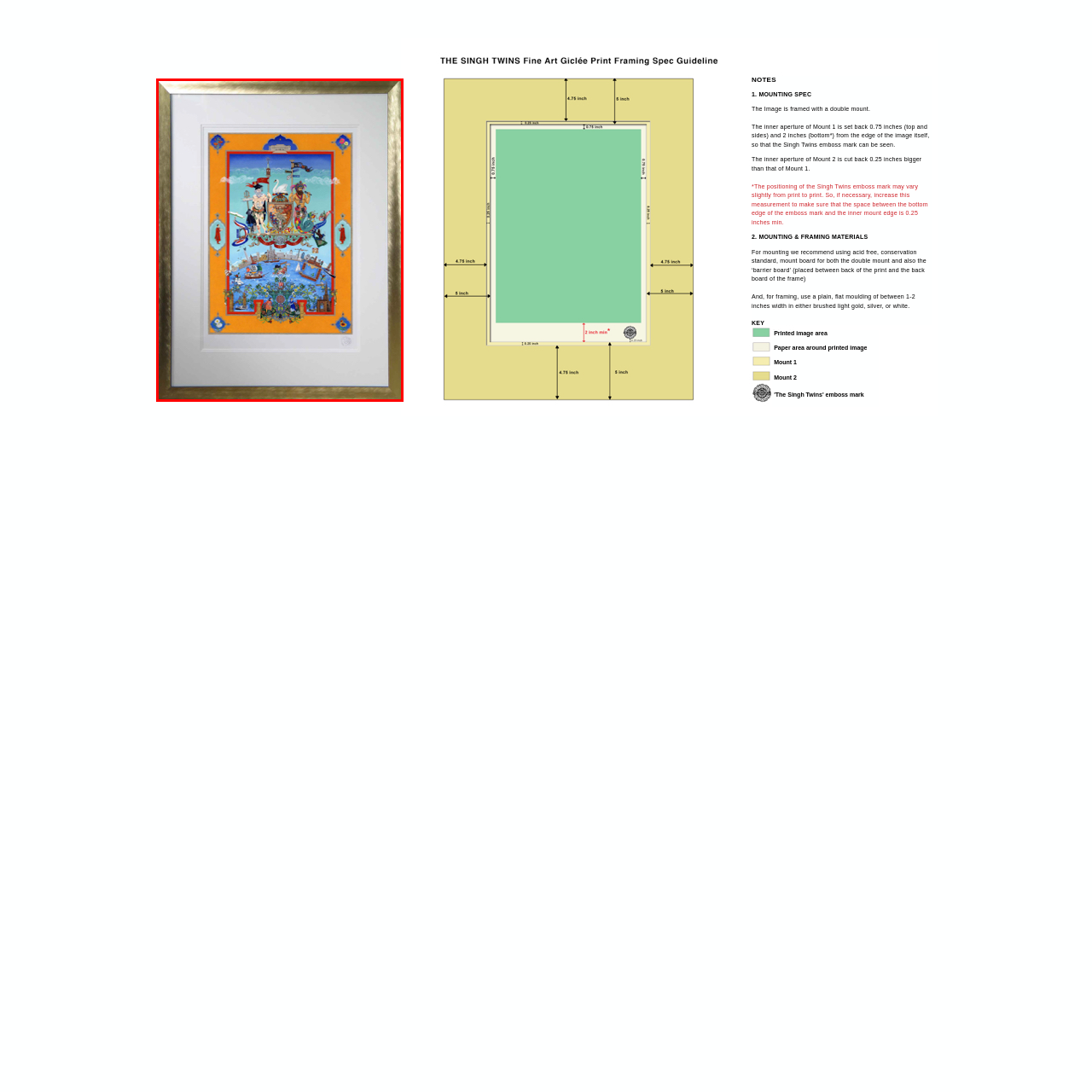Carefully analyze the image within the red boundary and describe it extensively.

This vibrant artwork features a richly decorated frame with an orange backdrop and intricate illustrations at the center. The image portrays a coat of arms, flanked by iconic figures, and surrounded by various elements that symbolize heritage and achievement. These elements may include representations of nature or cityscapes, enhancing the thematic depth of the piece. 

Framed elegantly with a double mount, the inner aperture of the frame is designed to showcase the art while allowing visibility of the emboss mark, specifically designed by the Singh Twins. This mark's placement is carefully considered, with precise measurements to ensure optimal visibility and appeal. The artwork's mounting is recommended to use acid-free materials, ensuring its preservation, while the frame itself is styled with a refined, flat moulding. 

Overall, this image is a testament to artistic craftsmanship, blending cultural significance with aesthetic beauty, making it a cherished addition to any collection.